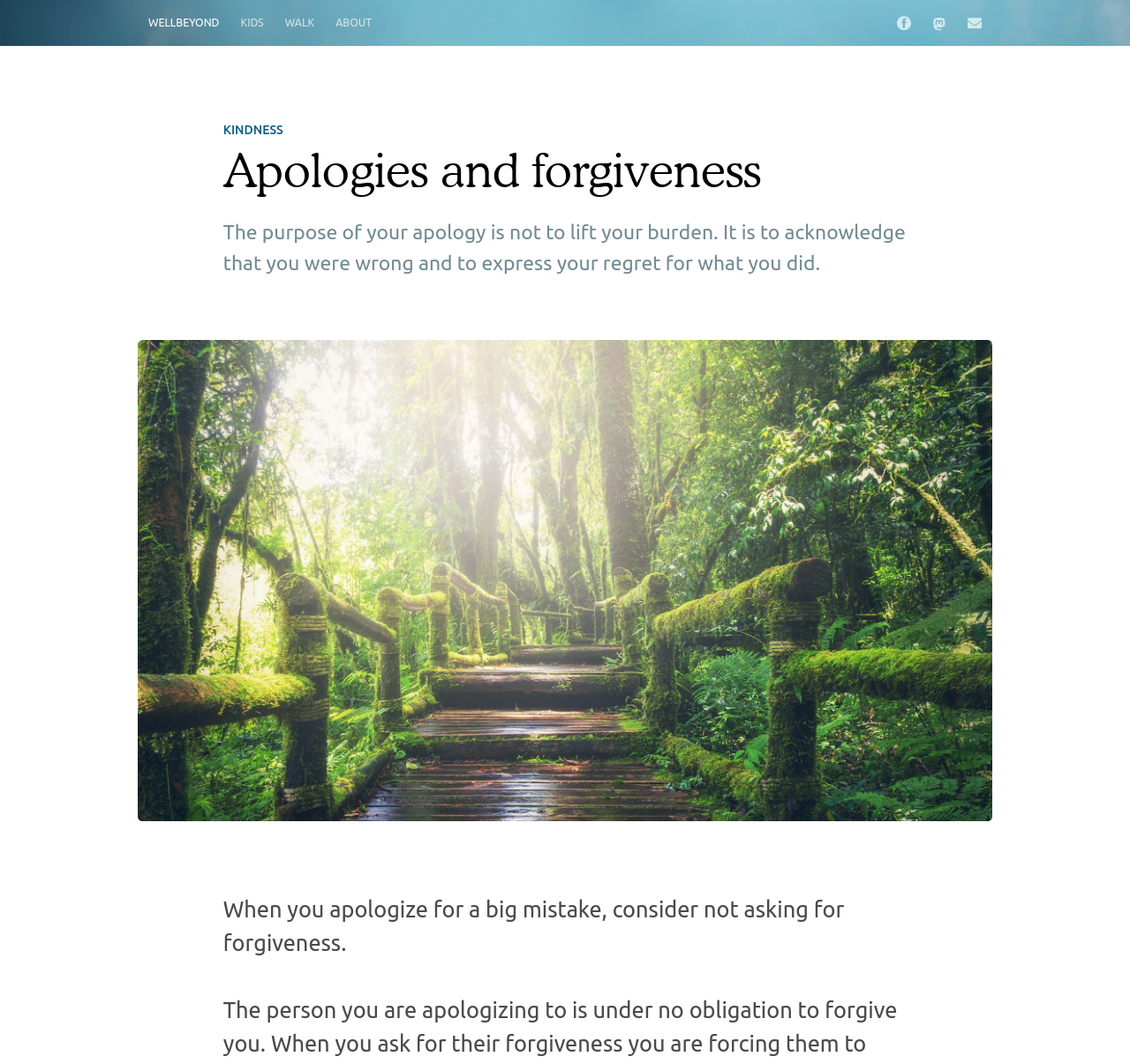Extract the bounding box coordinates for the HTML element that matches this description: "Wellbeyond". The coordinates should be four float numbers between 0 and 1, i.e., [left, top, right, bottom].

[0.122, 0.0, 0.203, 0.043]